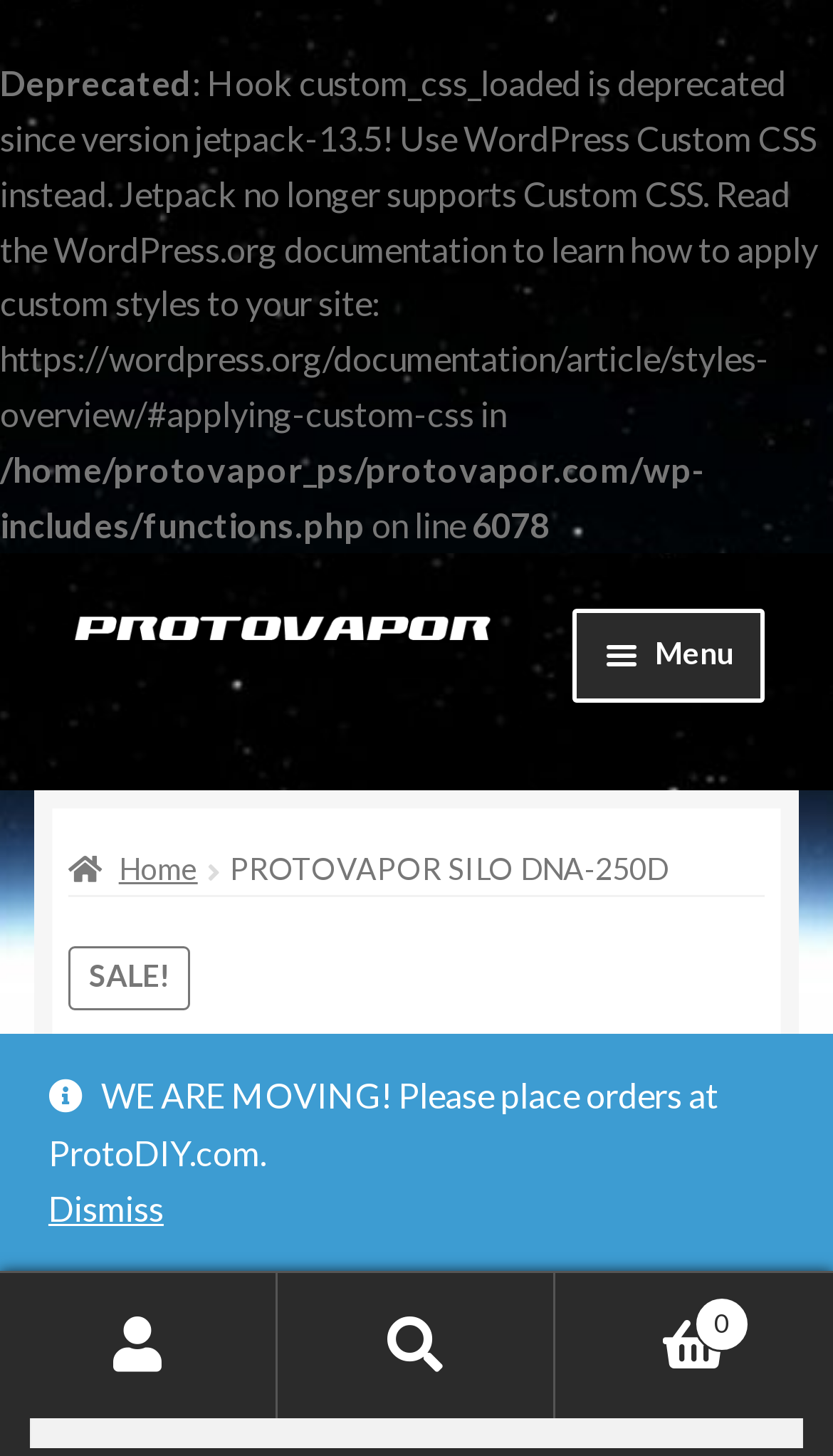Offer a meticulous description of the webpage's structure and content.

The webpage is about Protovapor, a company that offers fully assembled and warrantied mods in the Silo case by Modcrate. At the top, there is a warning message about a deprecated hook and a link to WordPress documentation. Below this, there is a notification about a PHP file and a line number.

The main content of the page starts with a navigation section, which includes links to skip to navigation and skip to content. The company logo, "PROTOVAPOR", is displayed prominently, along with a primary navigation menu that includes links to Home, Blog, Cart, Checkout, Contact Us, and Homepage.

Below the navigation menu, there is a large heading that reads "PROTOVAPOR SILO DNA-250D" with a "SALE!" label next to it. On the right side of the page, there are links to My Account, Search, and Cart, each represented by an icon.

Further down the page, there is a search bar with a placeholder text "Search for:" and a search button. Above the search bar, there is a notification about the company moving to a new website, ProtoDIY.com, and a link to dismiss the notification.

Overall, the webpage appears to be an e-commerce website, with a focus on selling mods and providing navigation and search functionality to users.